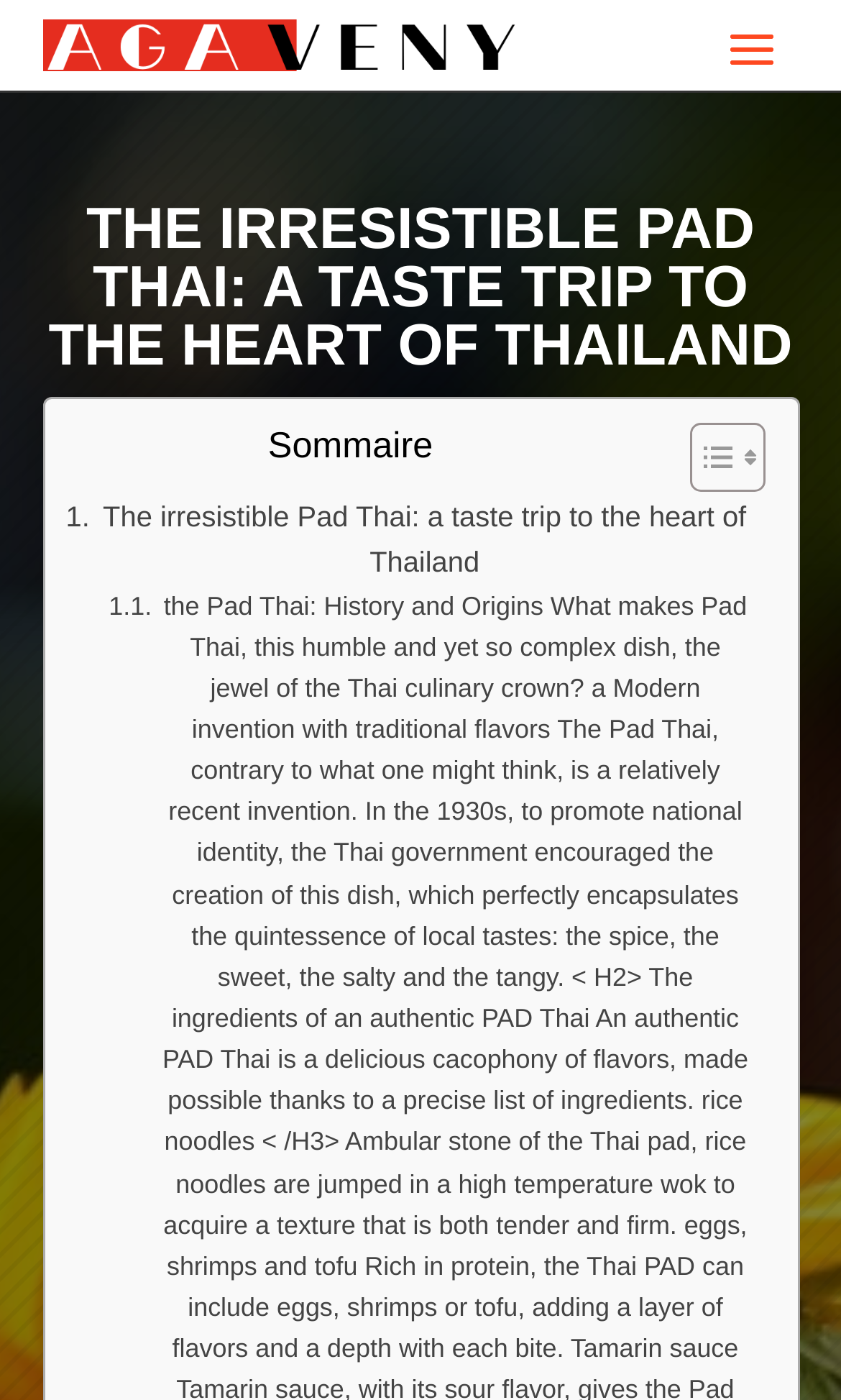Kindly respond to the following question with a single word or a brief phrase: 
What is the tone of the article?

Inviting